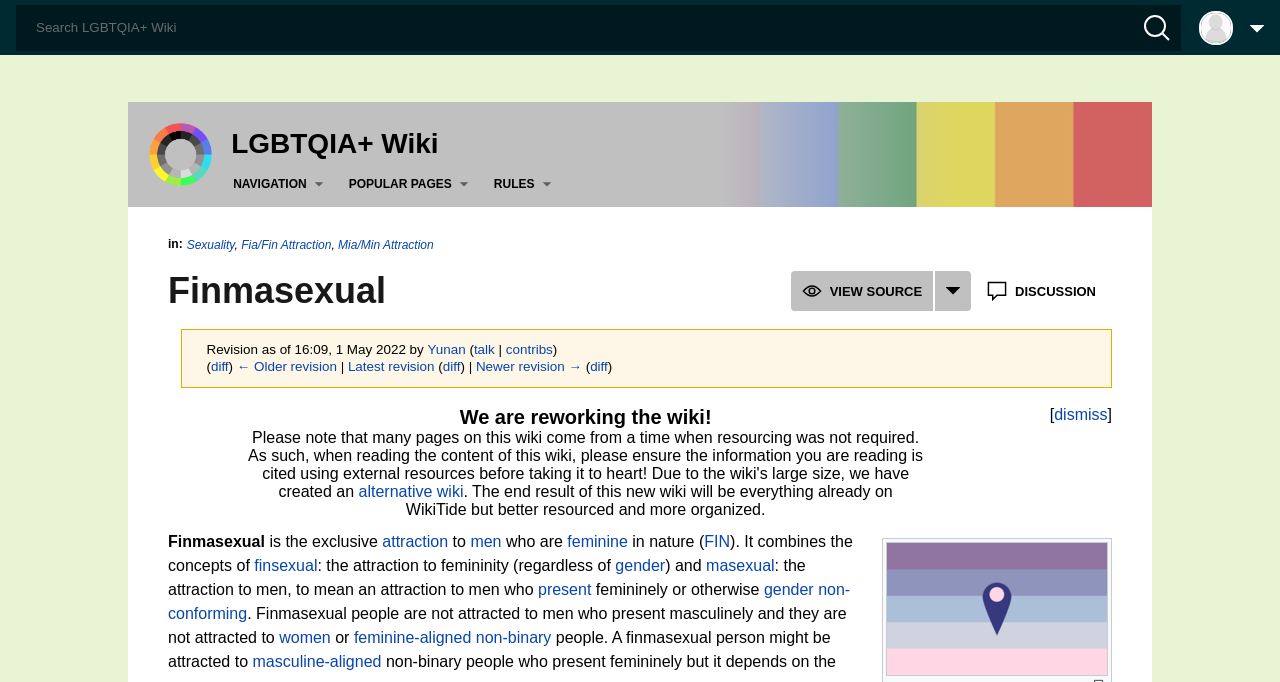Please find the bounding box coordinates of the element that must be clicked to perform the given instruction: "Click on Finmasexual". The coordinates should be four float numbers from 0 to 1, i.e., [left, top, right, bottom].

[0.131, 0.386, 0.313, 0.468]